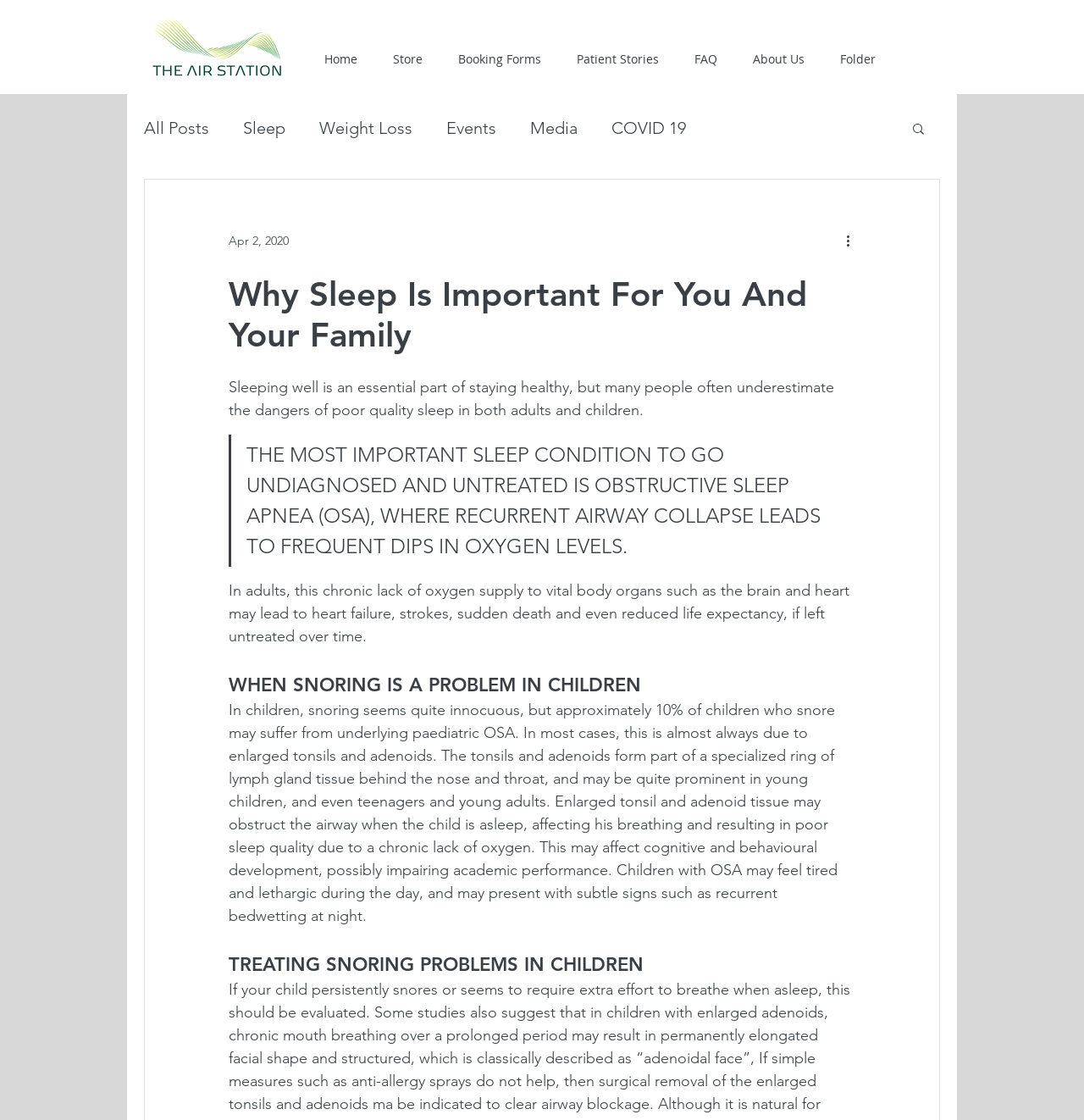Determine the title of the webpage and give its text content.

Why Sleep Is Important For You And Your Family